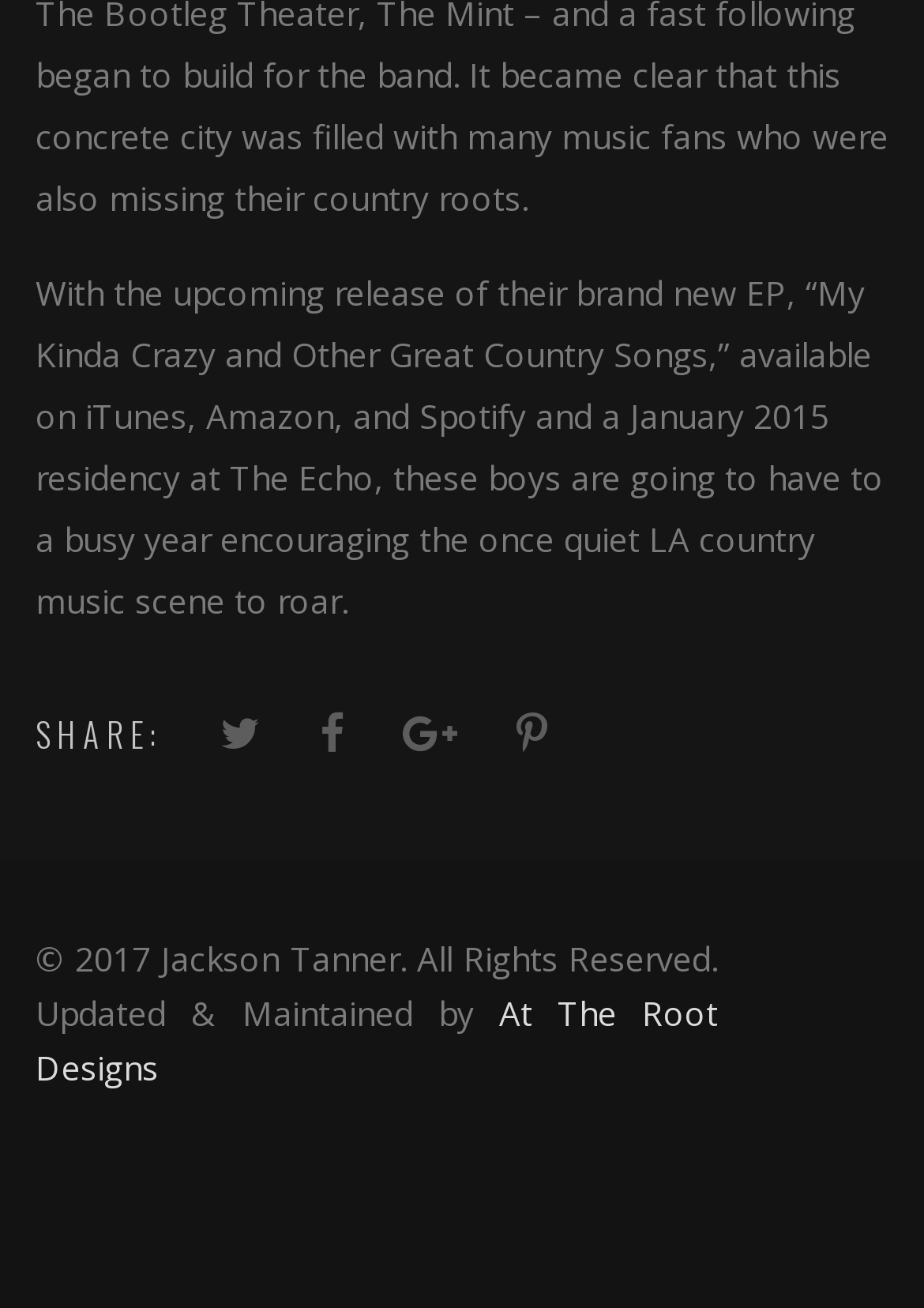Carefully observe the image and respond to the question with a detailed answer:
What is the name of the company that updated and maintained the website?

The link element with bounding box coordinates [0.038, 0.757, 0.777, 0.833] has the text 'At The Root Designs', which is mentioned as the company that updated and maintained the website.